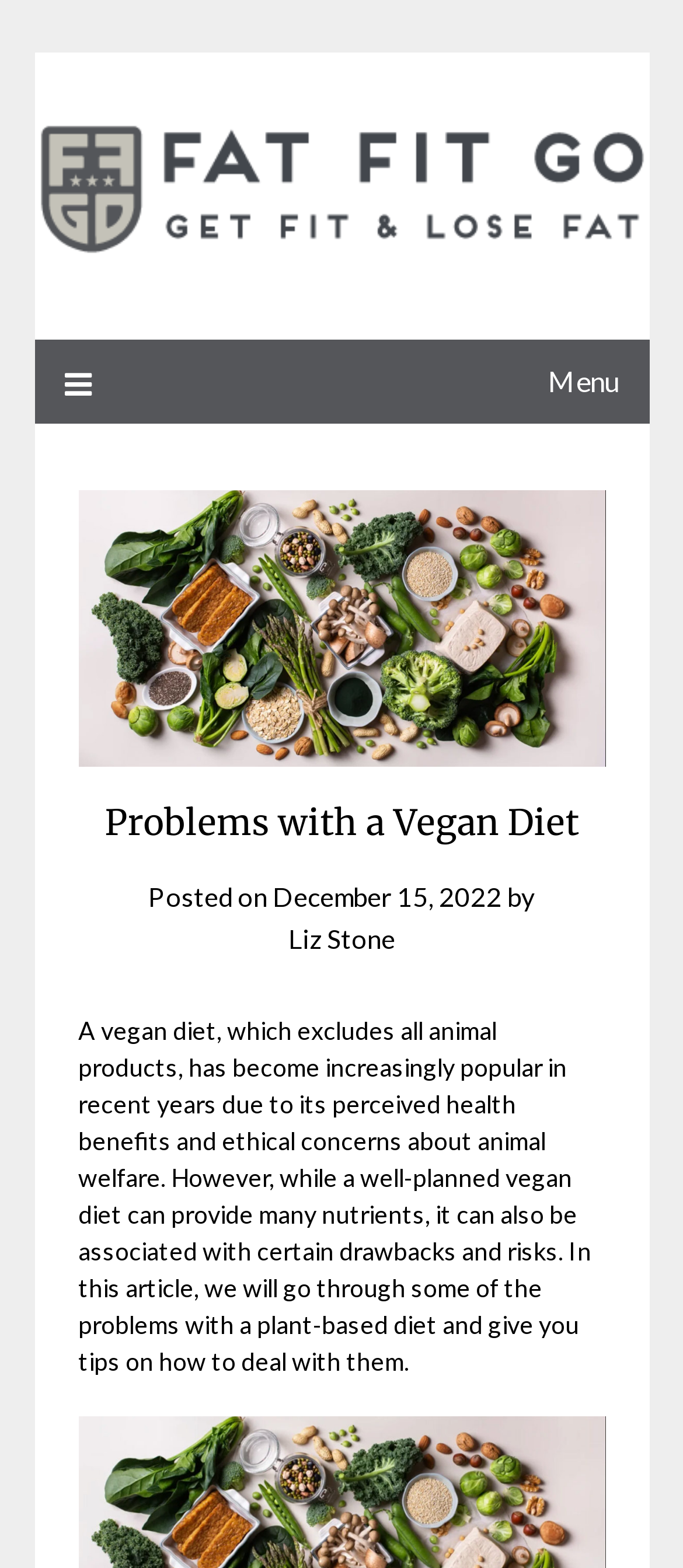What is the main benefit of a vegan diet?
Based on the image, provide your answer in one word or phrase.

Perceived health benefits